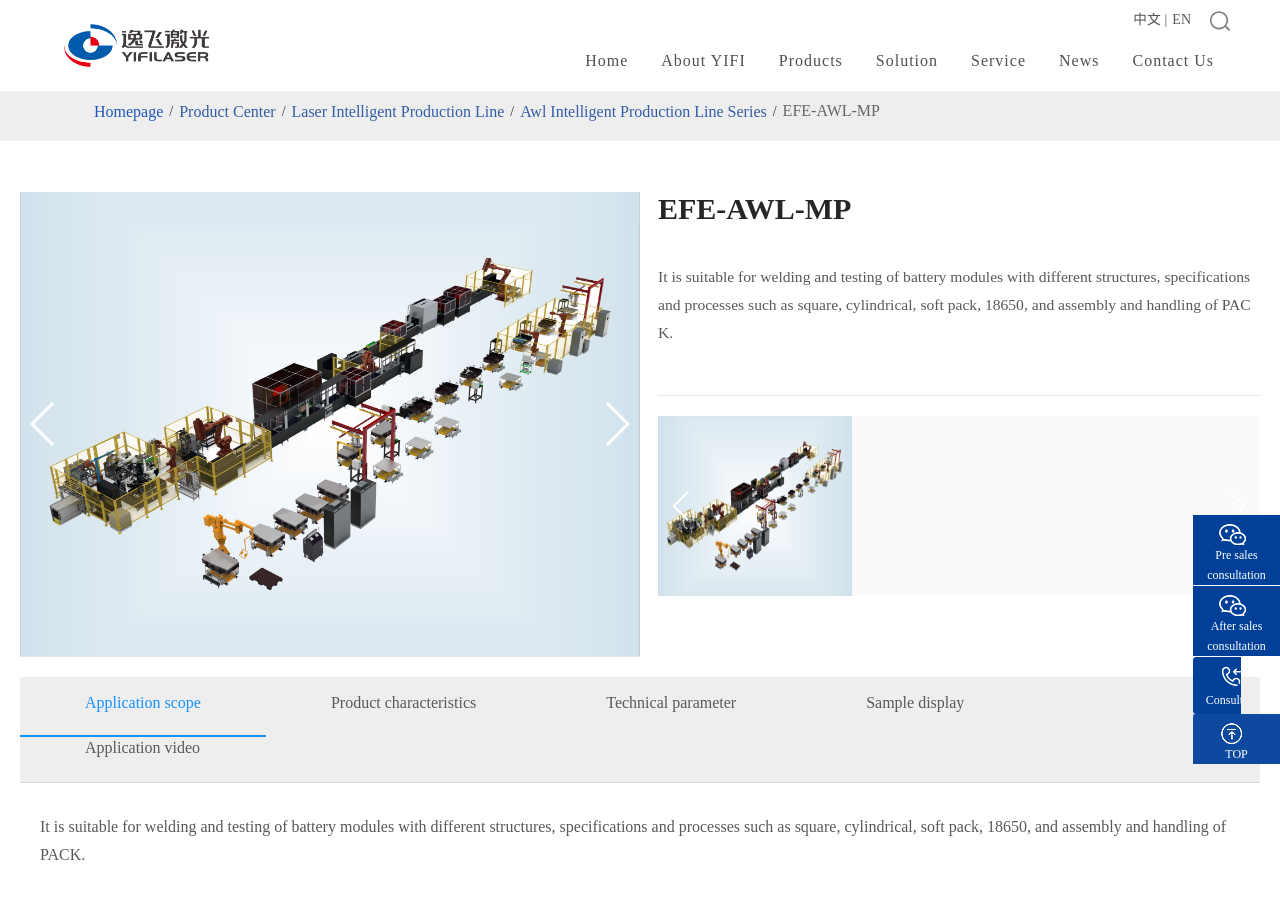Use a single word or phrase to answer the question: What is the image description for the 'About YIFI' image?

About YIFI